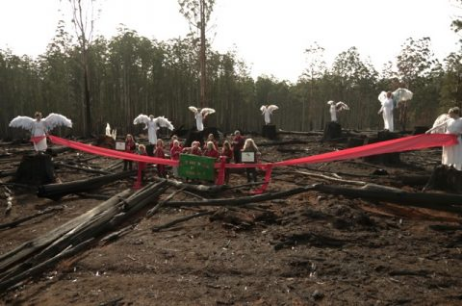What is the purpose of the red ribbon?
Answer the question based on the image using a single word or a brief phrase.

To highlight the protest